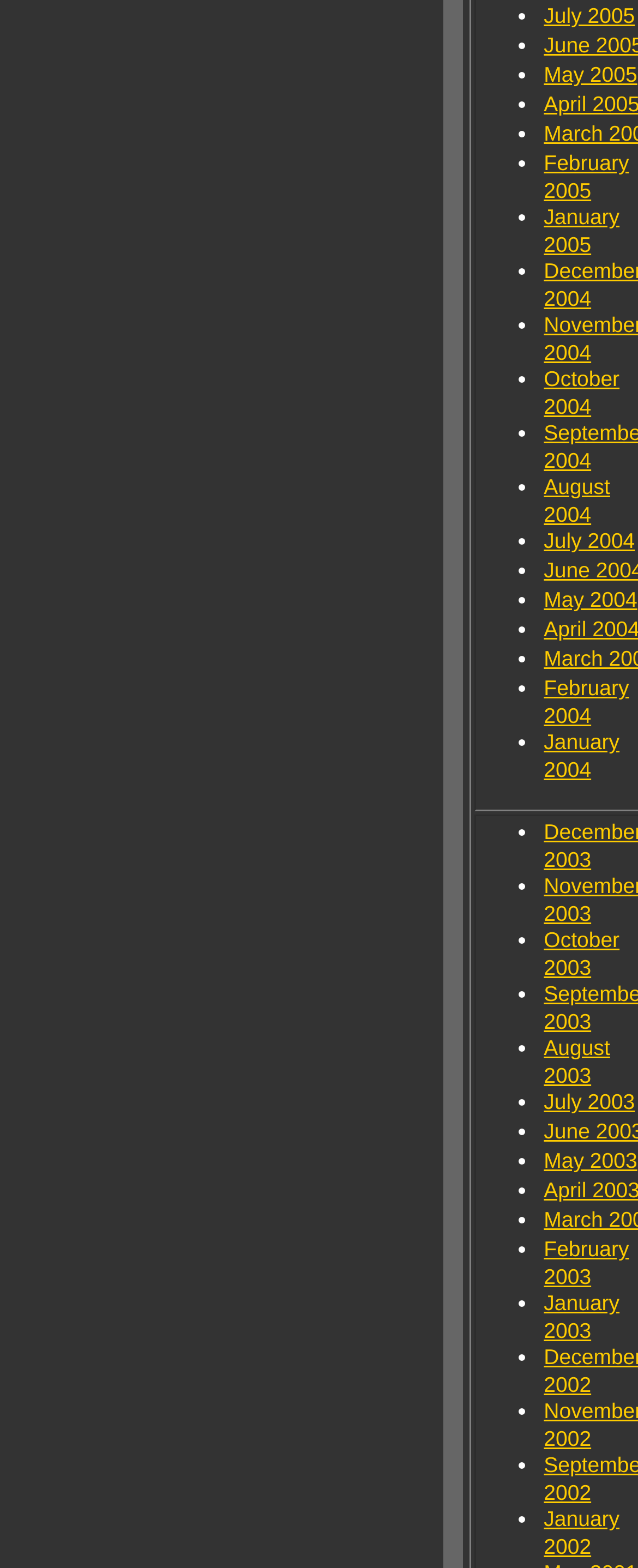Please identify the bounding box coordinates of the region to click in order to complete the given instruction: "Click on July 2005". The coordinates should be four float numbers between 0 and 1, i.e., [left, top, right, bottom].

[0.852, 0.002, 0.995, 0.018]